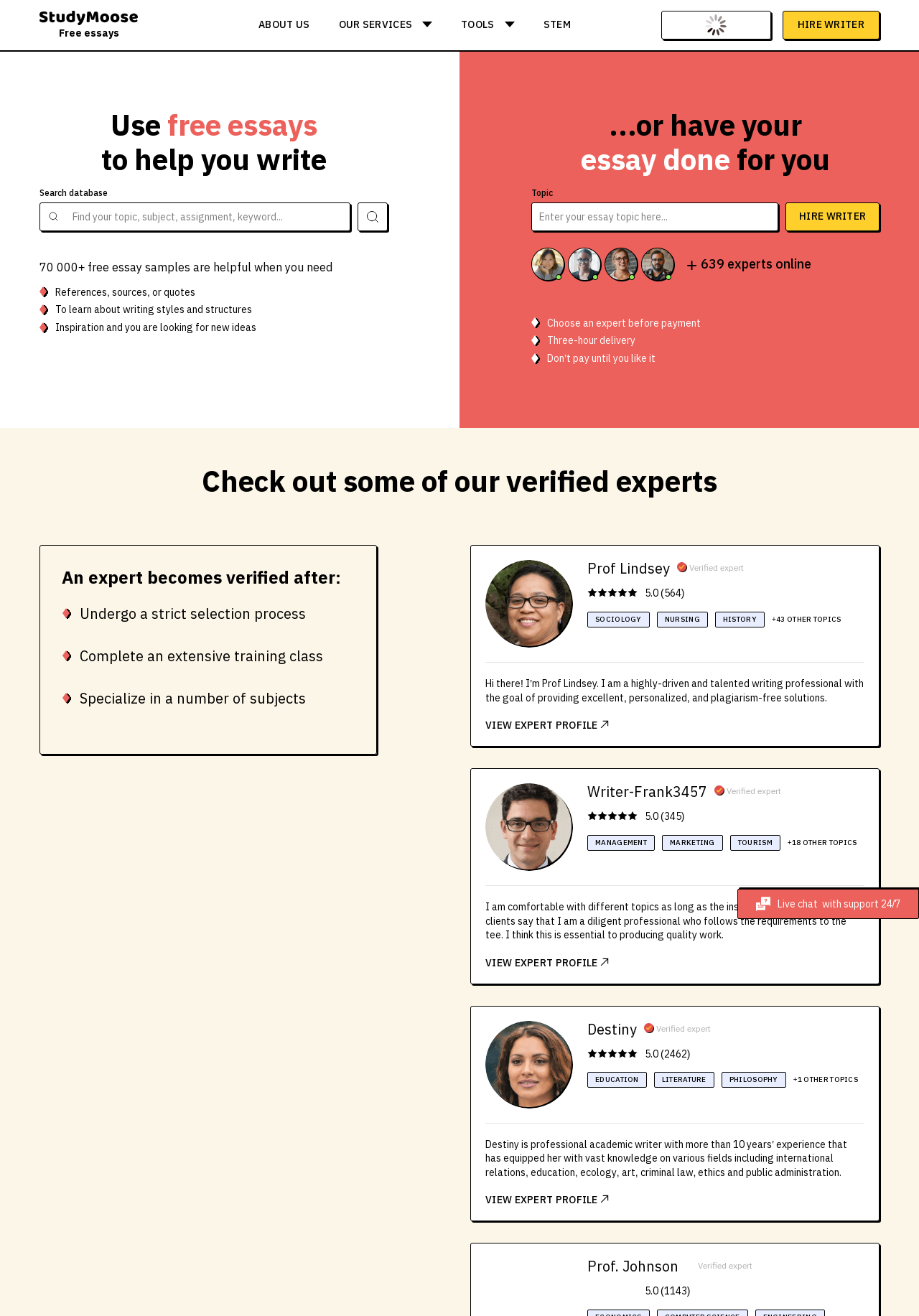What is the website's name?
Provide an in-depth and detailed explanation in response to the question.

The website's name is StudyMoose, which can be found in the top-left corner of the webpage, where it says 'Free Essay Samples, Examples & Research Papers for College Students - StudyMoose'.